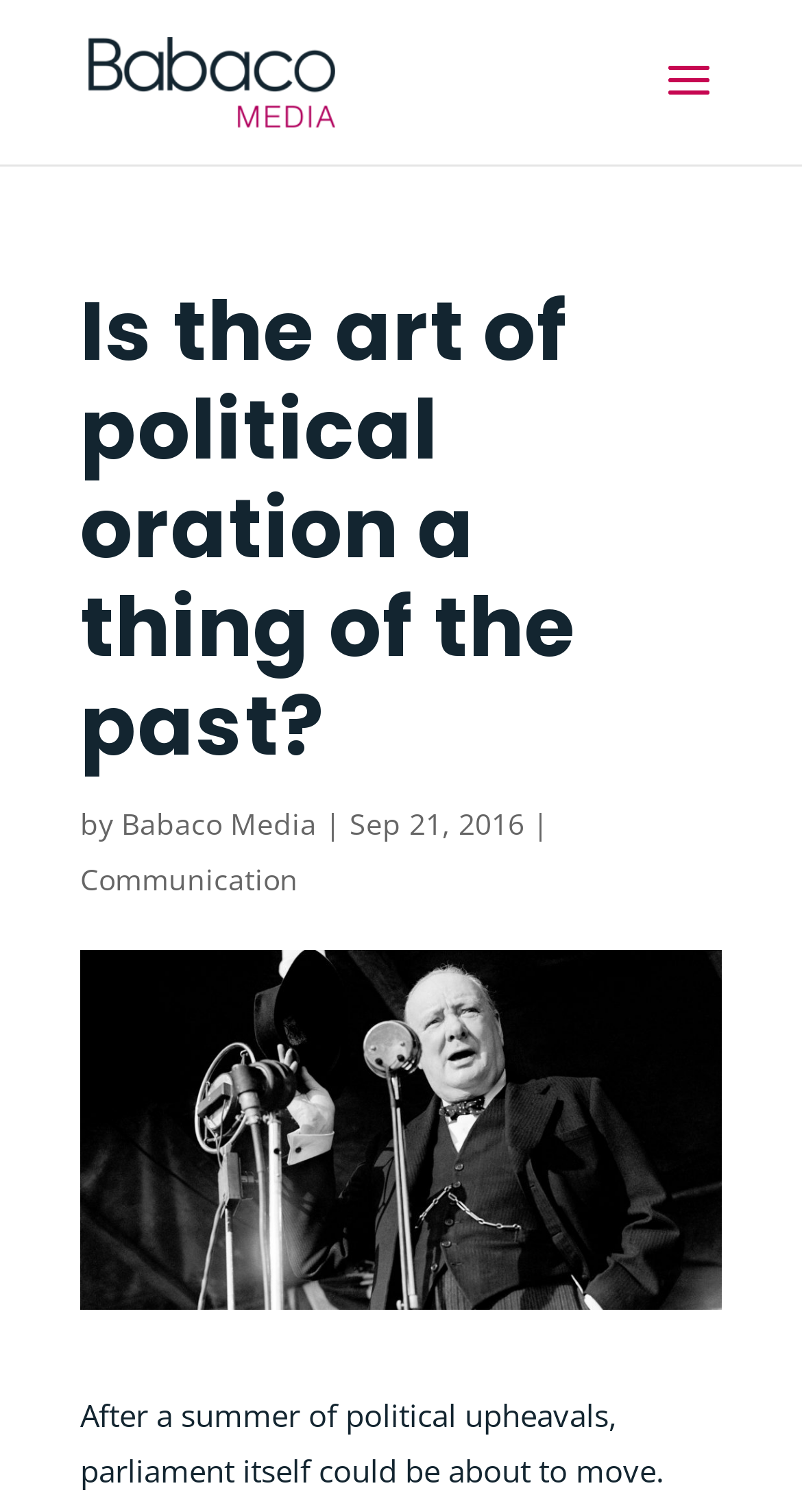Extract the bounding box coordinates of the UI element described: "alt="Alumy Creek Angus Logo"". Provide the coordinates in the format [left, top, right, bottom] with values ranging from 0 to 1.

None